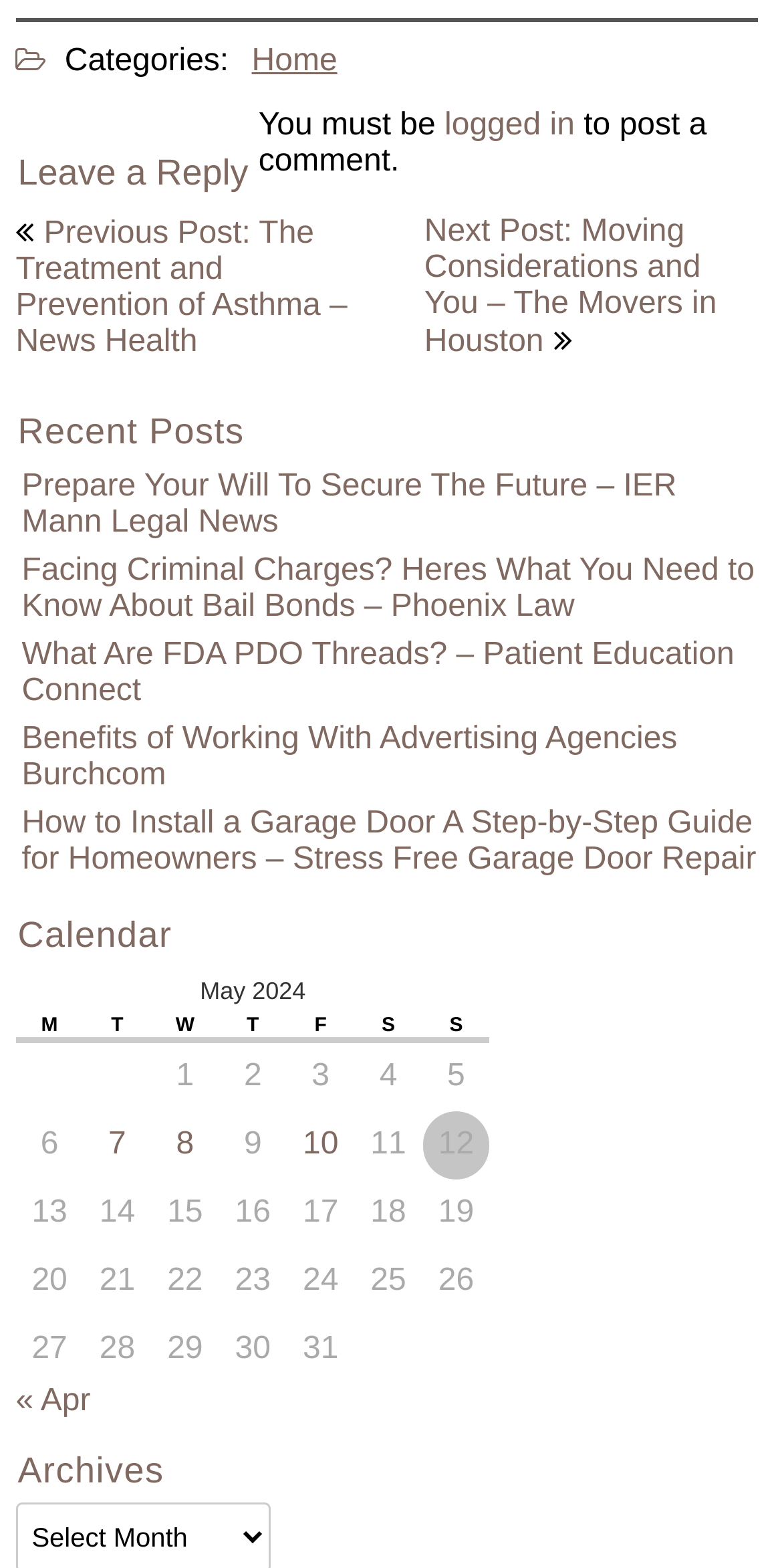How many navigation links are there?
Please give a detailed and elaborate answer to the question based on the image.

I counted the number of navigation links, including 'Home', 'Posts', and 'Previous and next months', and there are 3 navigation links.